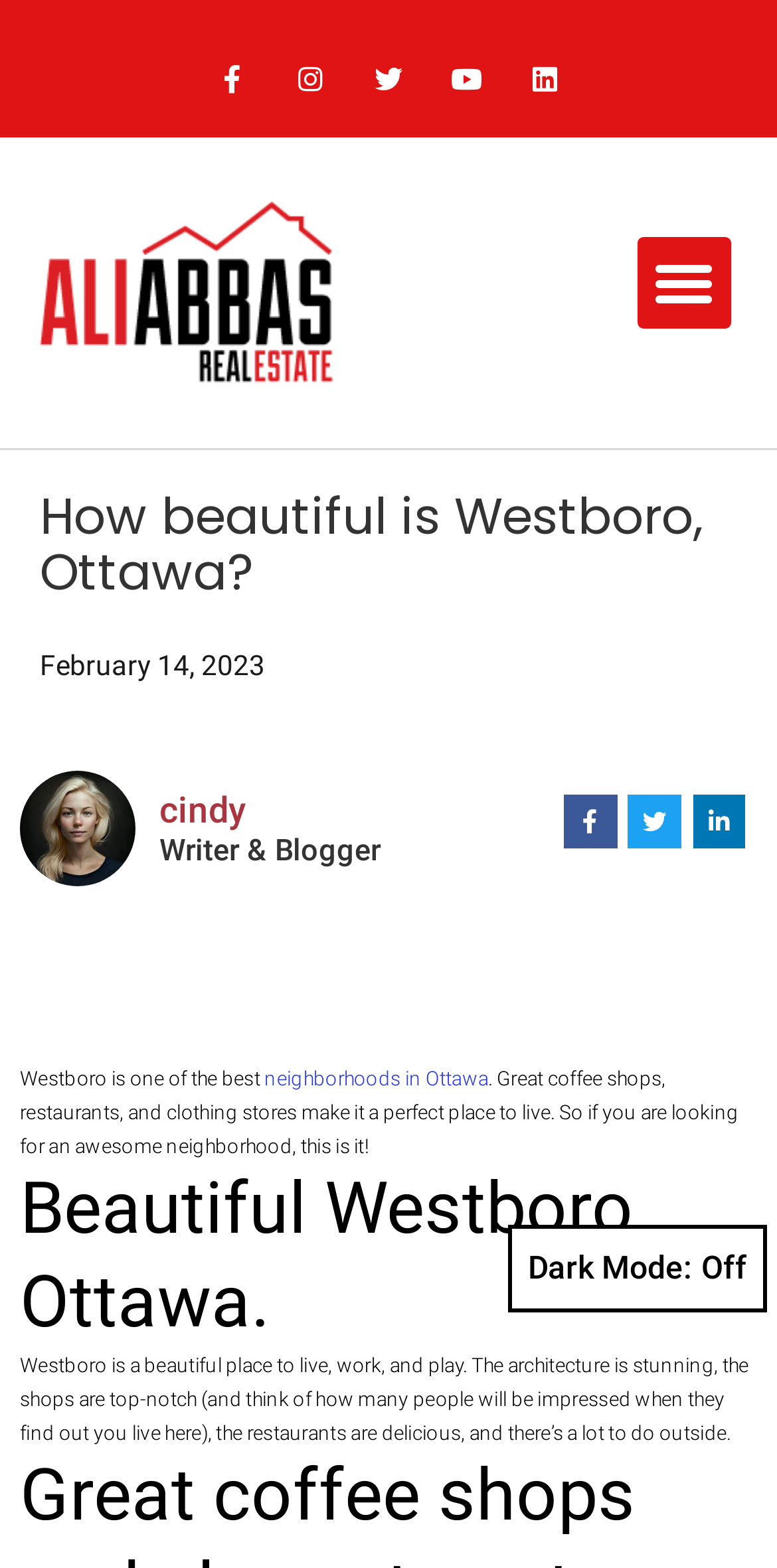Locate the bounding box of the user interface element based on this description: "Linkedin".

[0.651, 0.025, 0.751, 0.075]